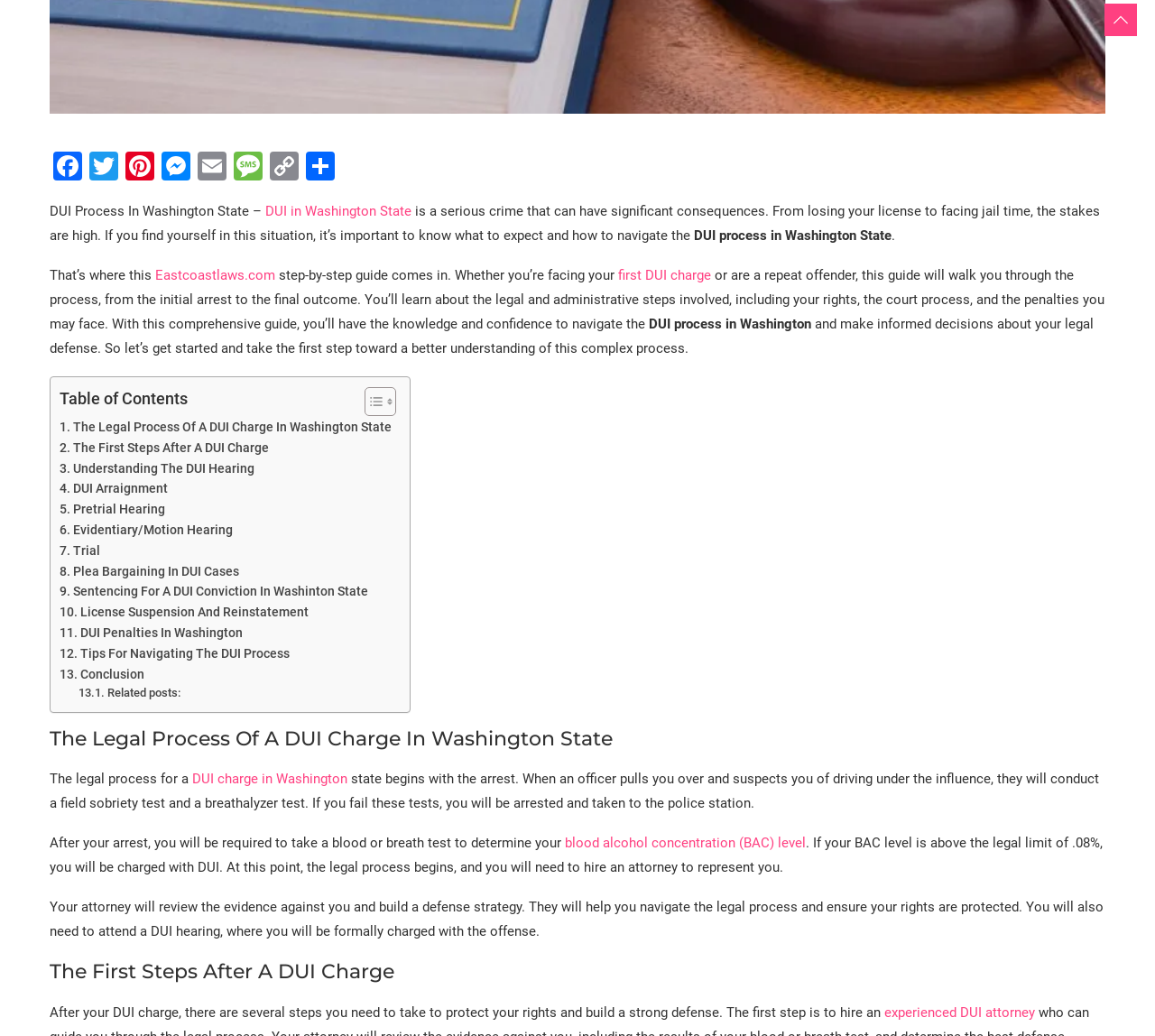Using the elements shown in the image, answer the question comprehensively: What is the first step after being charged with DUI?

According to the webpage, the first step after being charged with DUI is to hire an experienced DUI attorney, who can help navigate the legal process and build a strong defense.